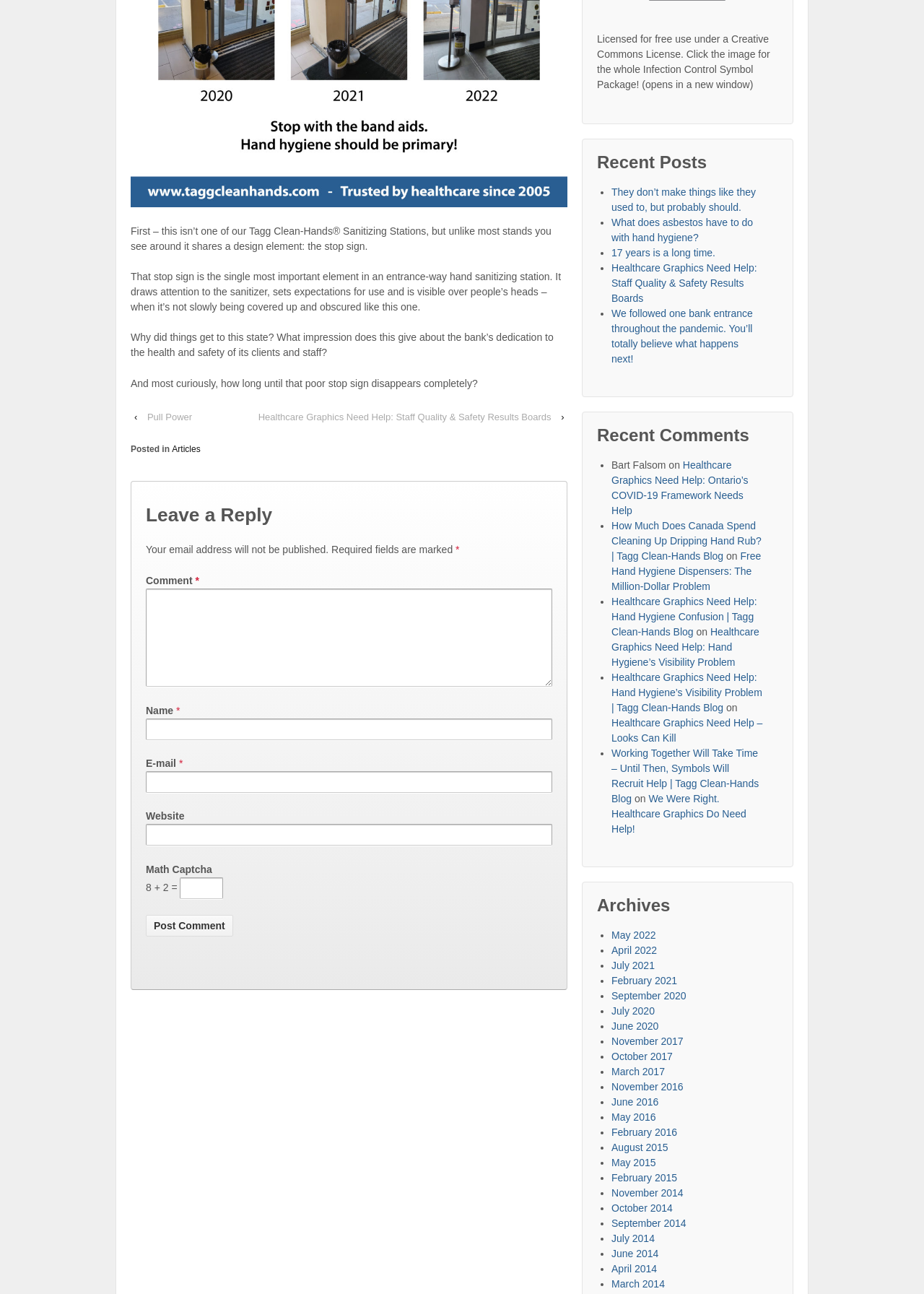Please determine the bounding box coordinates for the UI element described as: "parent_node: Website name="url"".

[0.158, 0.637, 0.598, 0.654]